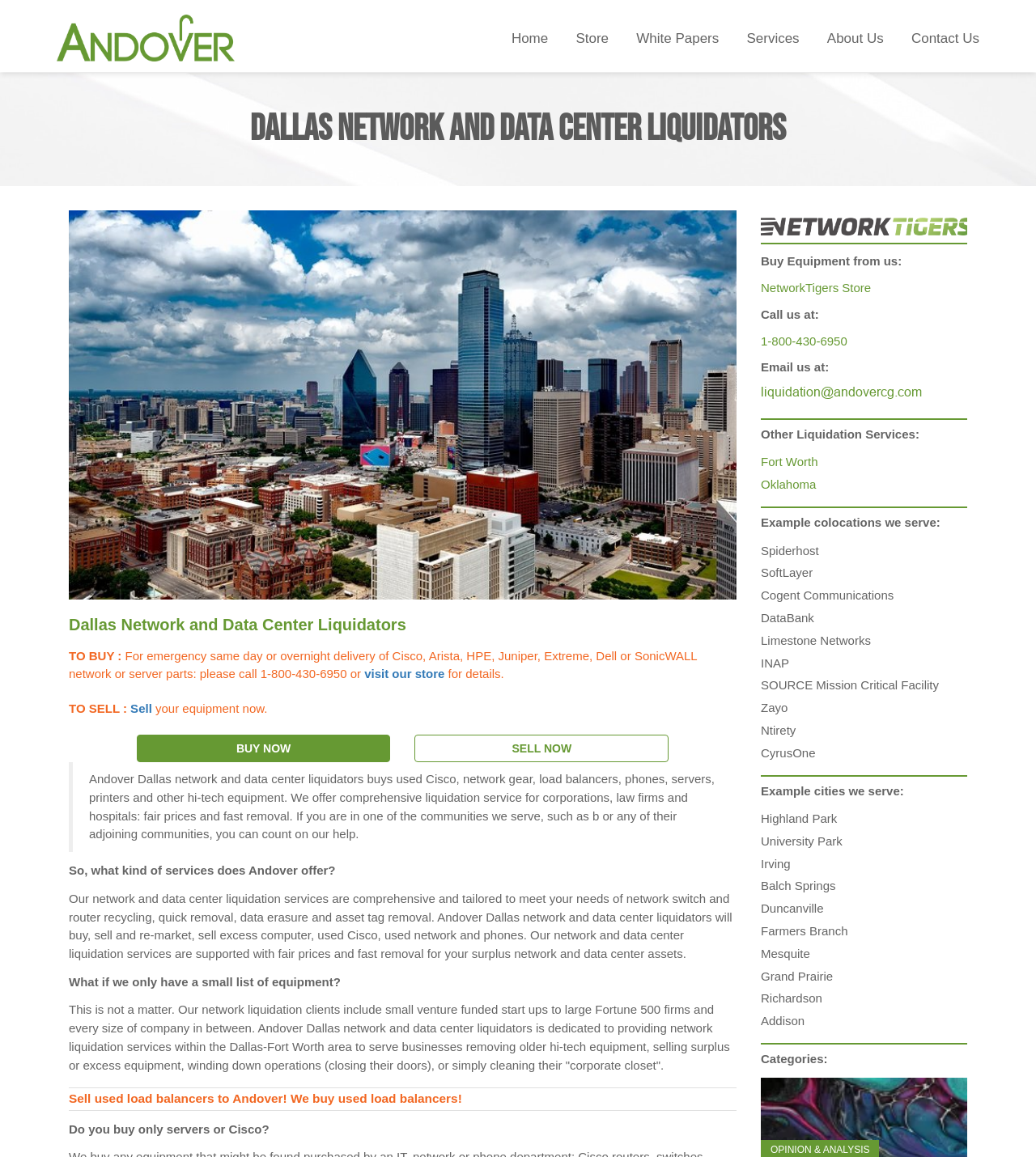Locate the bounding box coordinates of the clickable area to execute the instruction: "Buy equipment from the NetworkTigers Store". Provide the coordinates as four float numbers between 0 and 1, represented as [left, top, right, bottom].

[0.734, 0.243, 0.841, 0.255]